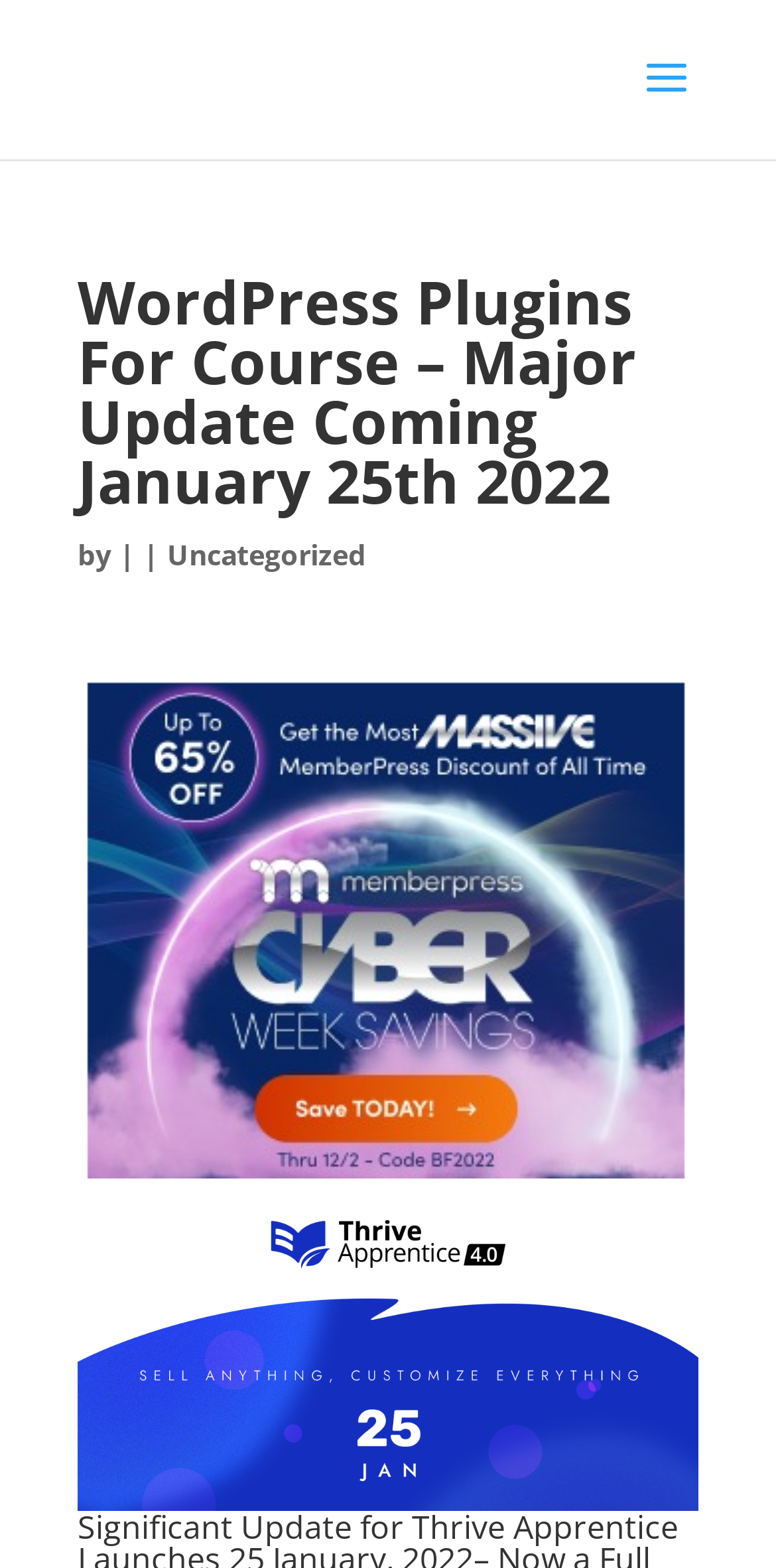Create an in-depth description of the webpage, covering main sections.

The webpage appears to be a blog post or article discussing updates to WordPress course plugins, specifically Thrive Apprentice. At the top of the page, there is a heading that reads "WordPress Plugins For Course – Major Update Coming January 25th 2022", which is centered and takes up most of the width of the page. Below this heading, there are three short pieces of text: "by", "|", and "| Uncategorized", which are aligned to the left.

Further down the page, there is a large advertisement labeled "Ad 1" that takes up most of the width of the page. The ad contains an image and is positioned roughly in the middle of the page.

Below the advertisement, there is another heading that reads "Thrive Apprentice 4.0 Update Launches January 25th", which is also centered and takes up most of the width of the page. This heading is accompanied by an image, and both the heading and image are linked to the same destination.

Overall, the page has a simple layout with a focus on the headings and advertisement. There are no other notable UI elements or text on the page.